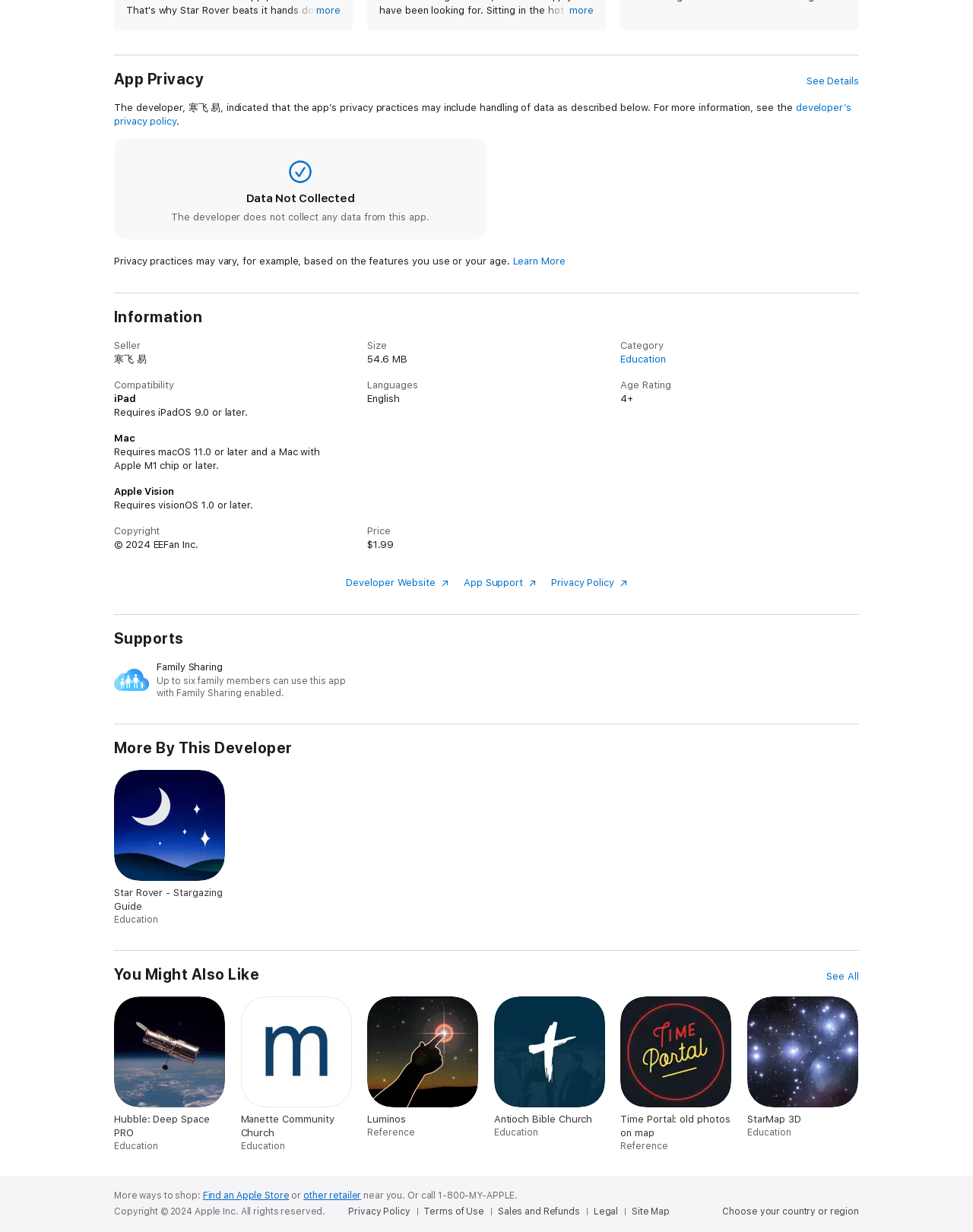Determine the bounding box coordinates of the section I need to click to execute the following instruction: "Learn more about privacy practices". Provide the coordinates as four float numbers between 0 and 1, i.e., [left, top, right, bottom].

[0.527, 0.207, 0.581, 0.217]